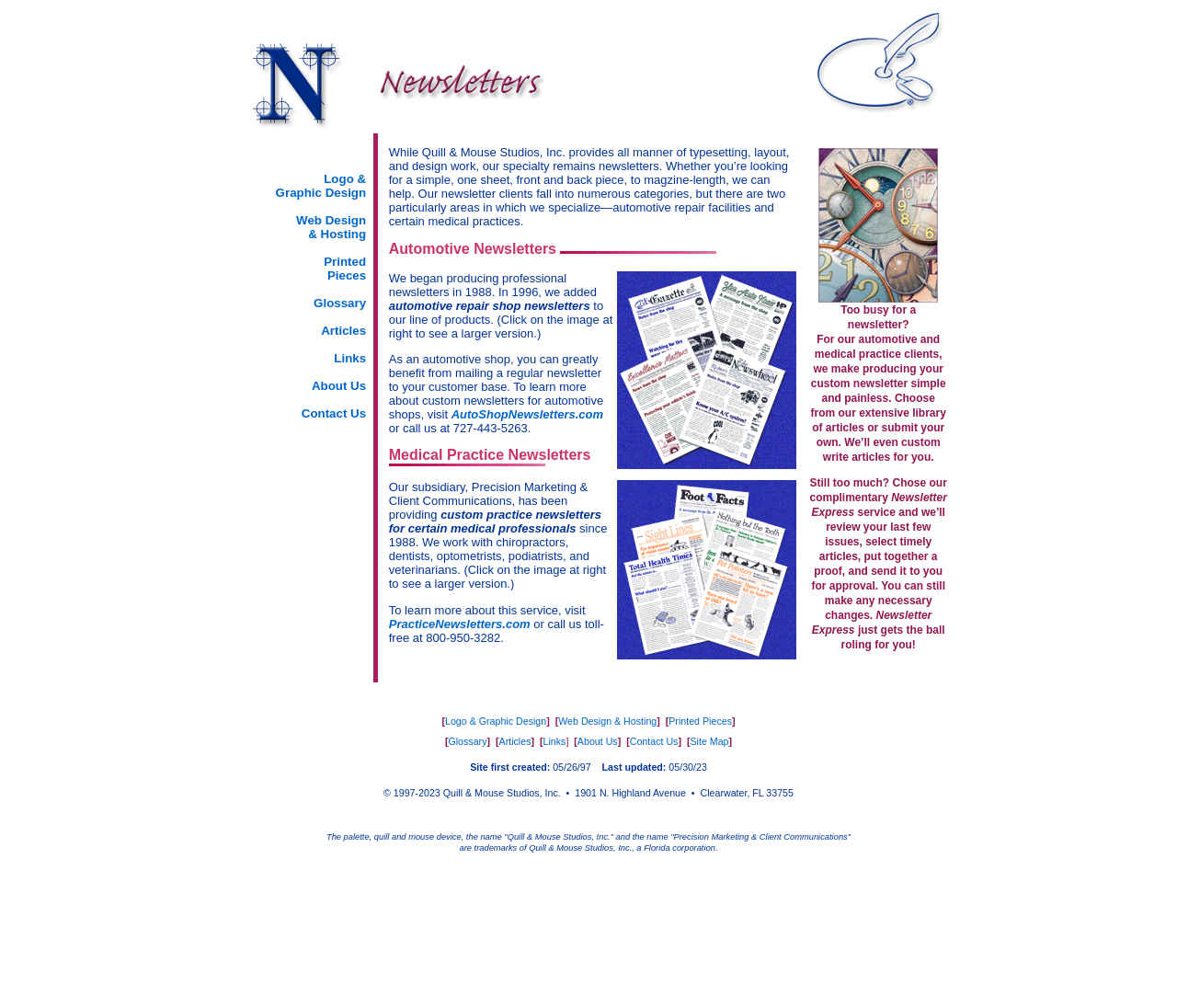Identify the bounding box coordinates of the HTML element based on this description: "Links".

[0.284, 0.348, 0.311, 0.362]